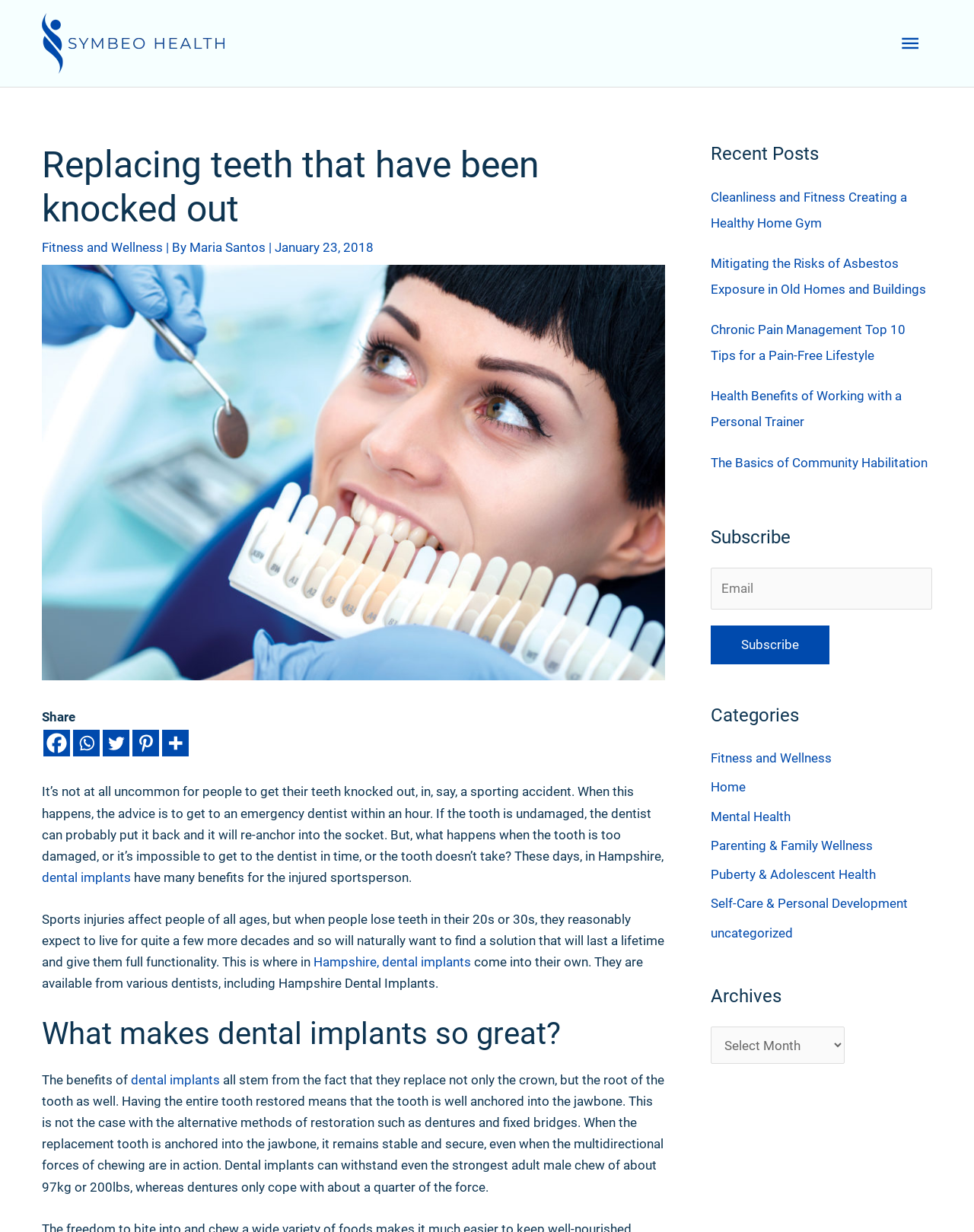Determine the bounding box coordinates of the region that needs to be clicked to achieve the task: "Subscribe to the newsletter".

[0.73, 0.507, 0.852, 0.539]